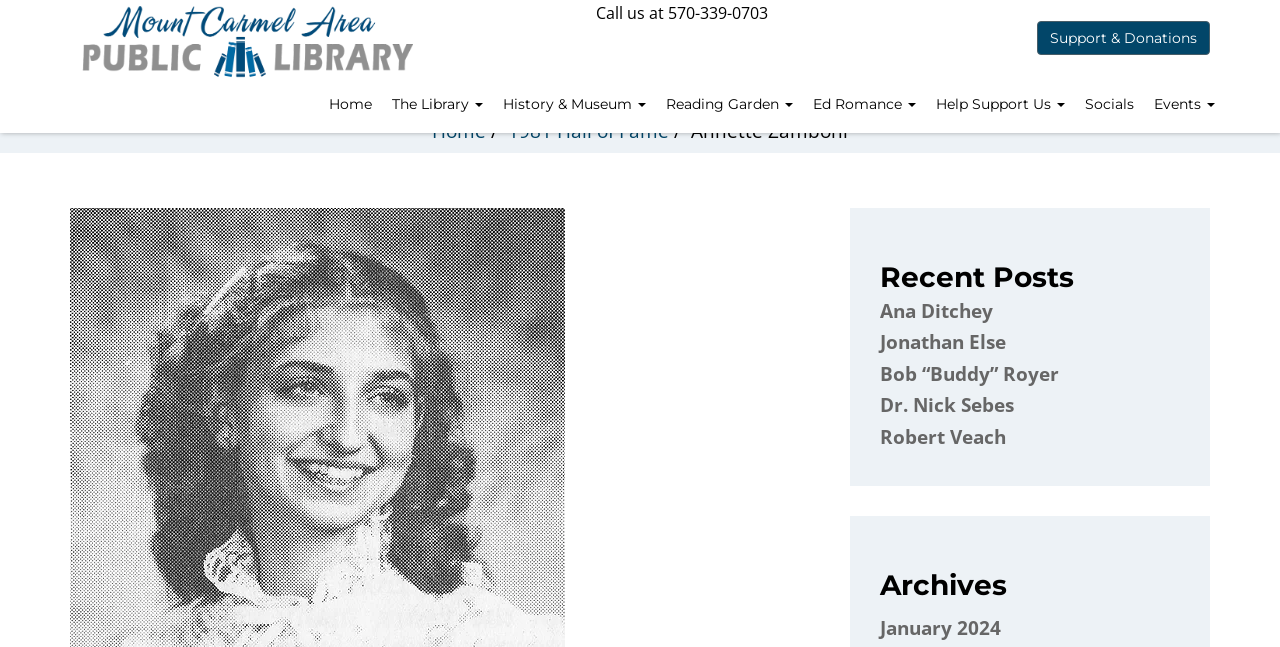Please find and report the bounding box coordinates of the element to click in order to perform the following action: "Get in touch for a chat". The coordinates should be expressed as four float numbers between 0 and 1, in the format [left, top, right, bottom].

None